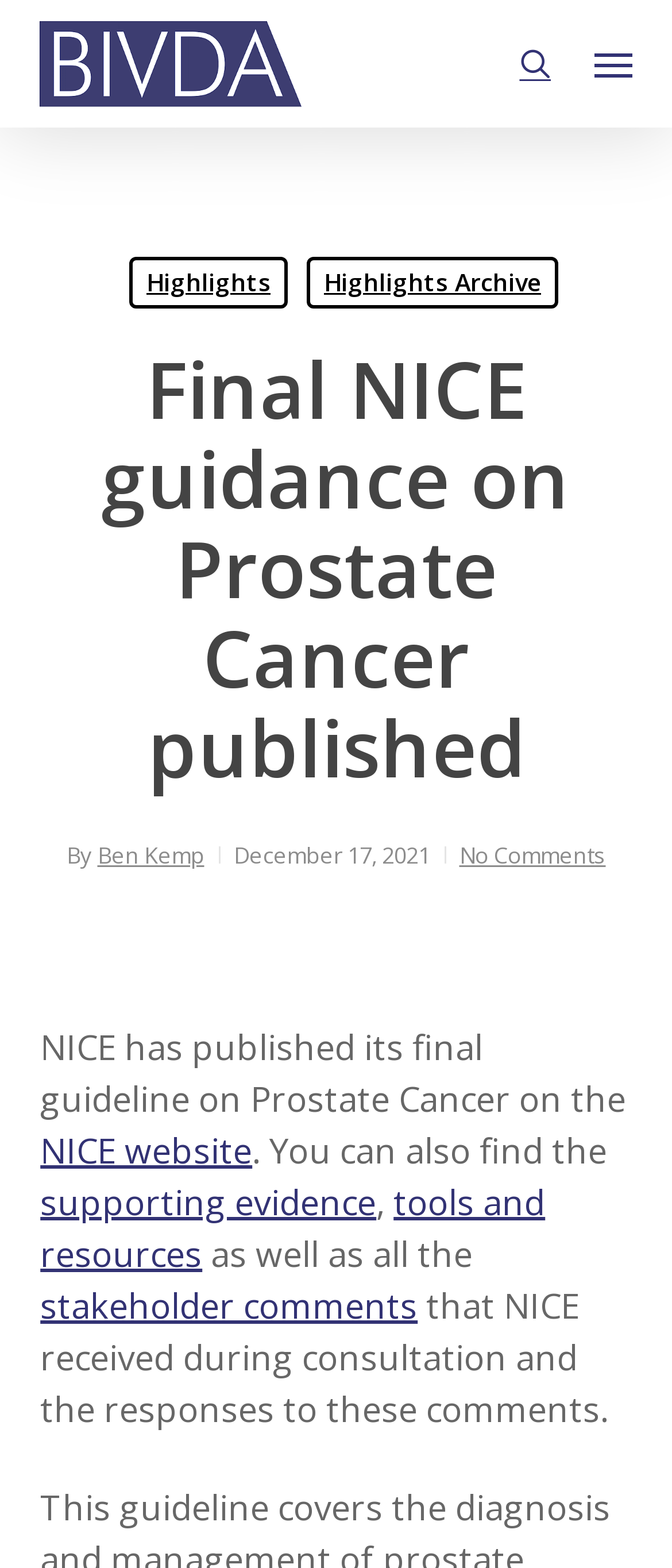Please determine the bounding box coordinates of the element's region to click in order to carry out the following instruction: "Learn about Import white onyx stone". The coordinates should be four float numbers between 0 and 1, i.e., [left, top, right, bottom].

None